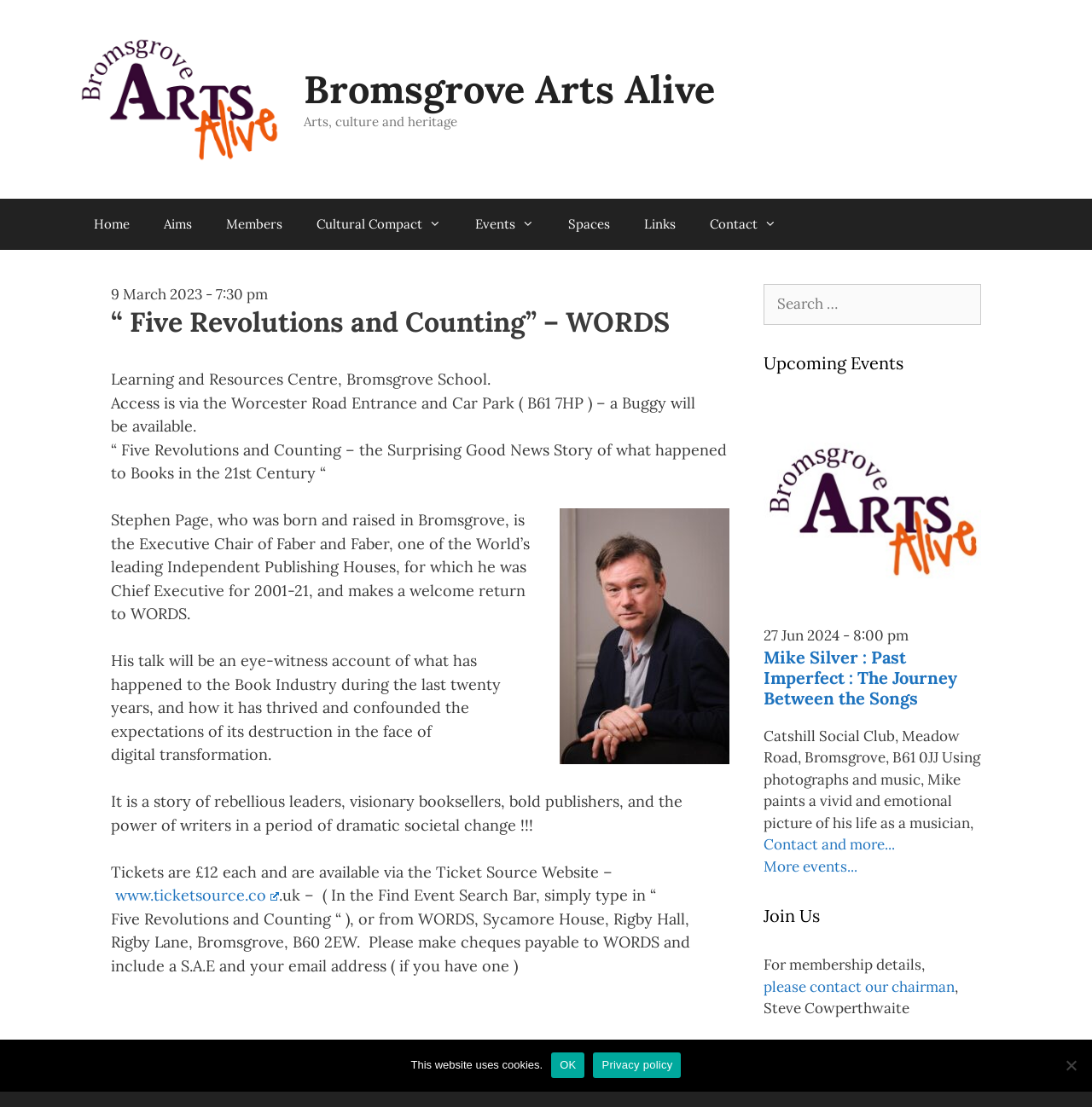Determine the bounding box coordinates of the region to click in order to accomplish the following instruction: "Contact the chairman for membership details". Provide the coordinates as four float numbers between 0 and 1, specifically [left, top, right, bottom].

[0.699, 0.883, 0.874, 0.9]